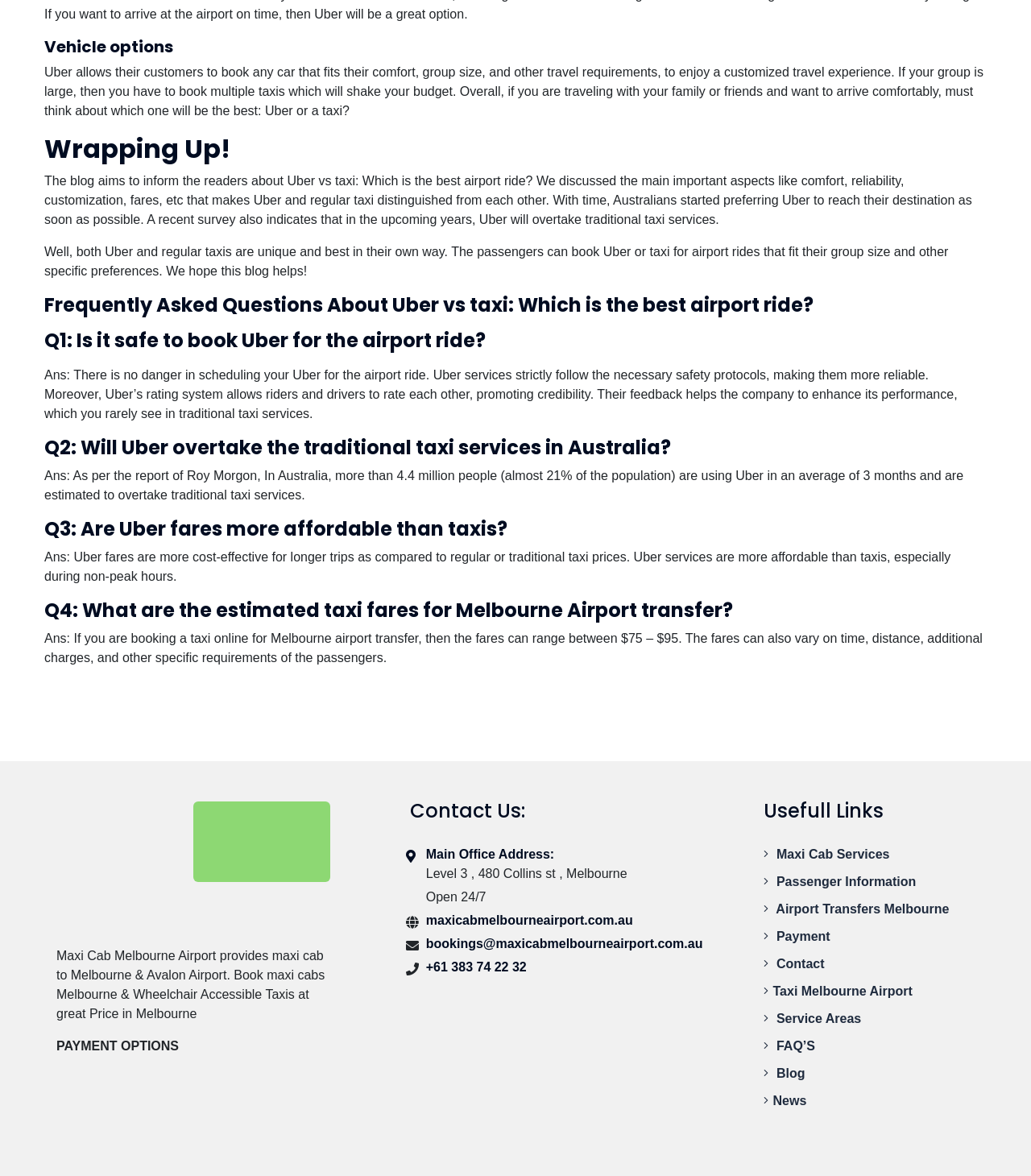Given the element description About, specify the bounding box coordinates of the corresponding UI element in the format (top-left x, top-left y, bottom-right x, bottom-right y). All values must be between 0 and 1.

None